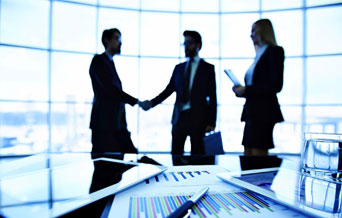What is the purpose of the materials on the table?
We need a detailed and meticulous answer to the question.

The materials on the table, including stylish tablets and charts, suggest that a productive meeting or negotiation is in progress, indicating a dynamic corporate environment focused on collaboration and strategic decision-making.